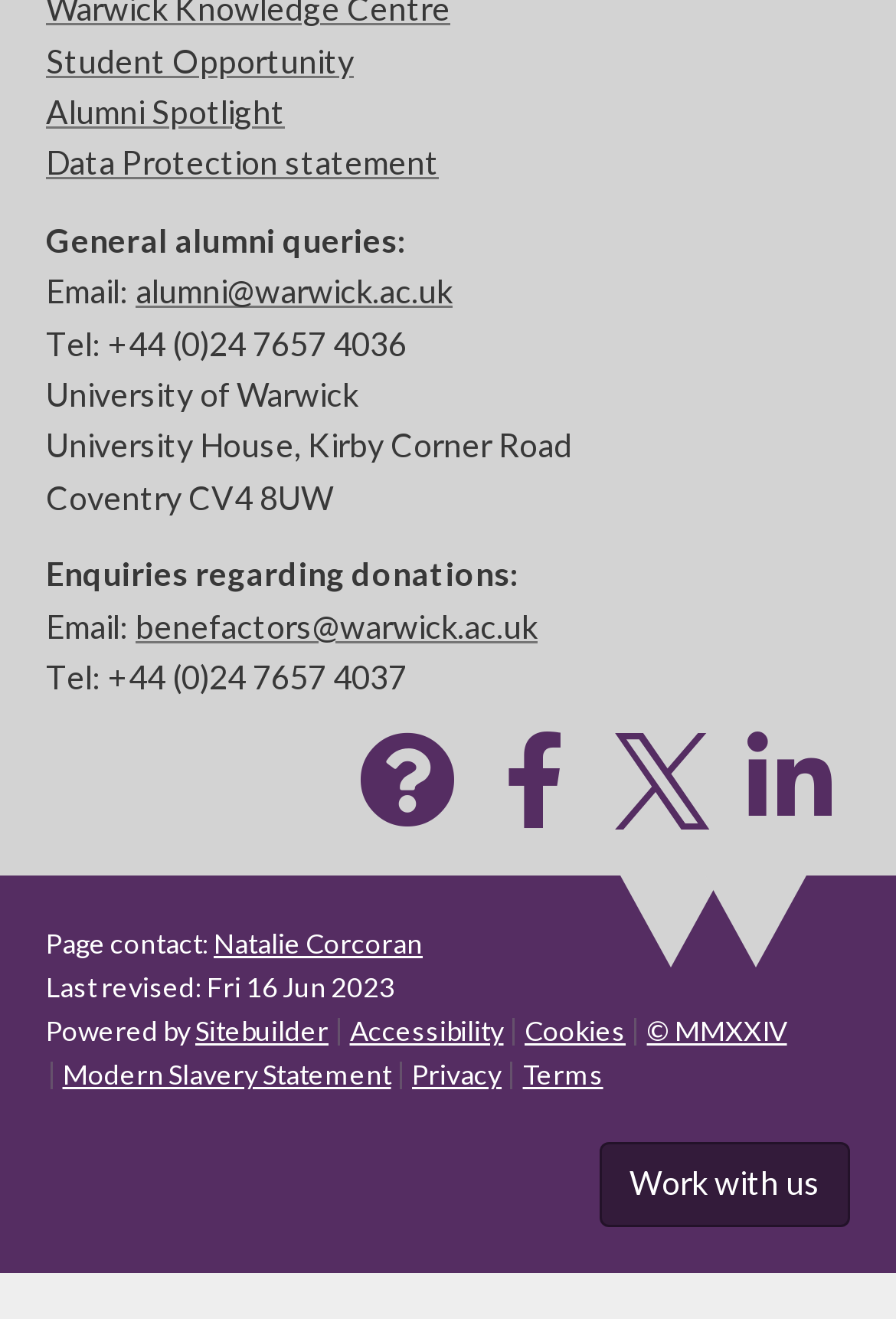What is the email address for general alumni queries?
Please answer the question with a detailed and comprehensive explanation.

I found the email address by looking at the 'General alumni queries' section, where it says 'Email:' followed by the link 'alumni@warwick.ac.uk'.